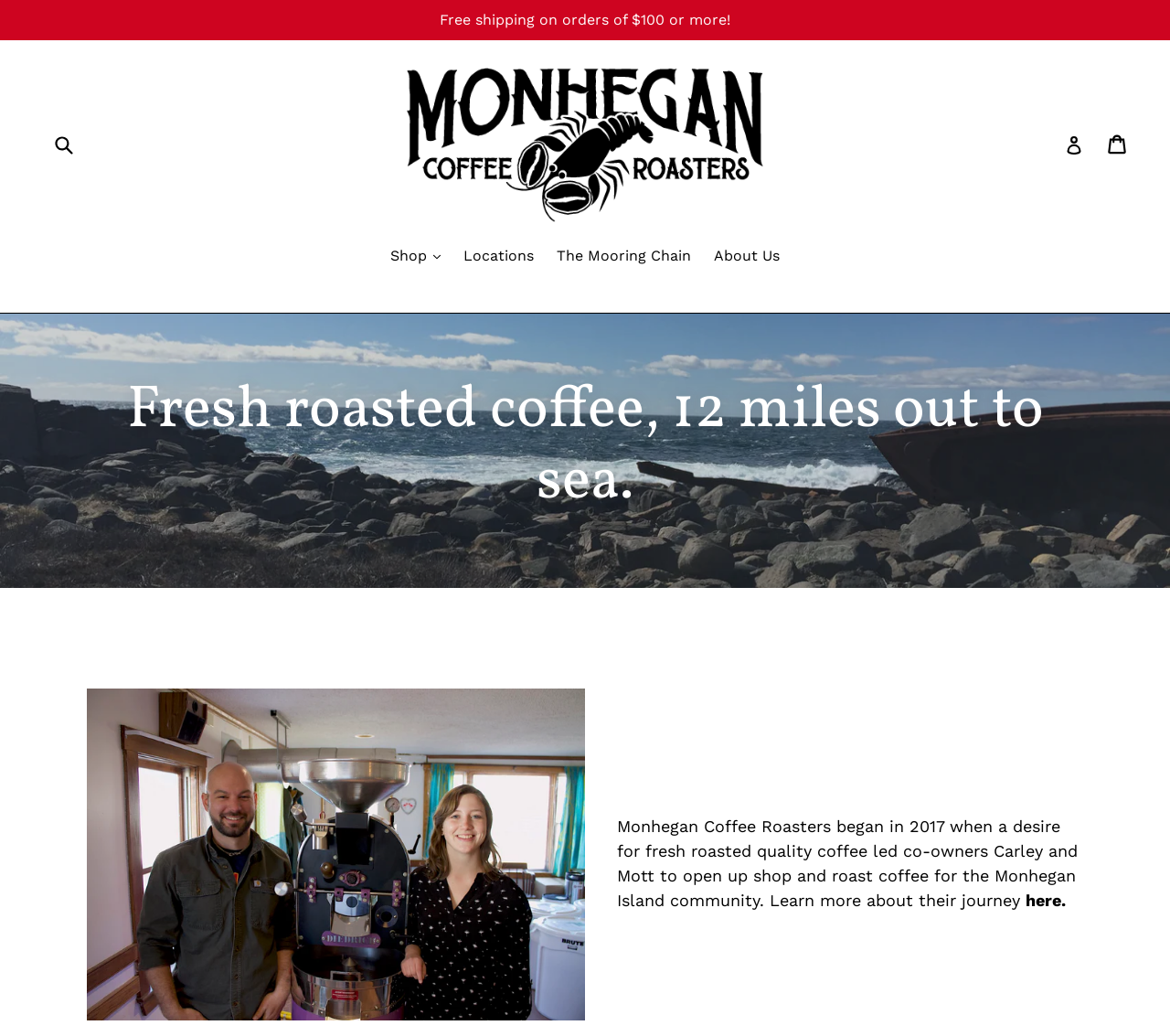Please find the bounding box coordinates of the element that must be clicked to perform the given instruction: "View your cart". The coordinates should be four float numbers from 0 to 1, i.e., [left, top, right, bottom].

[0.947, 0.119, 0.965, 0.16]